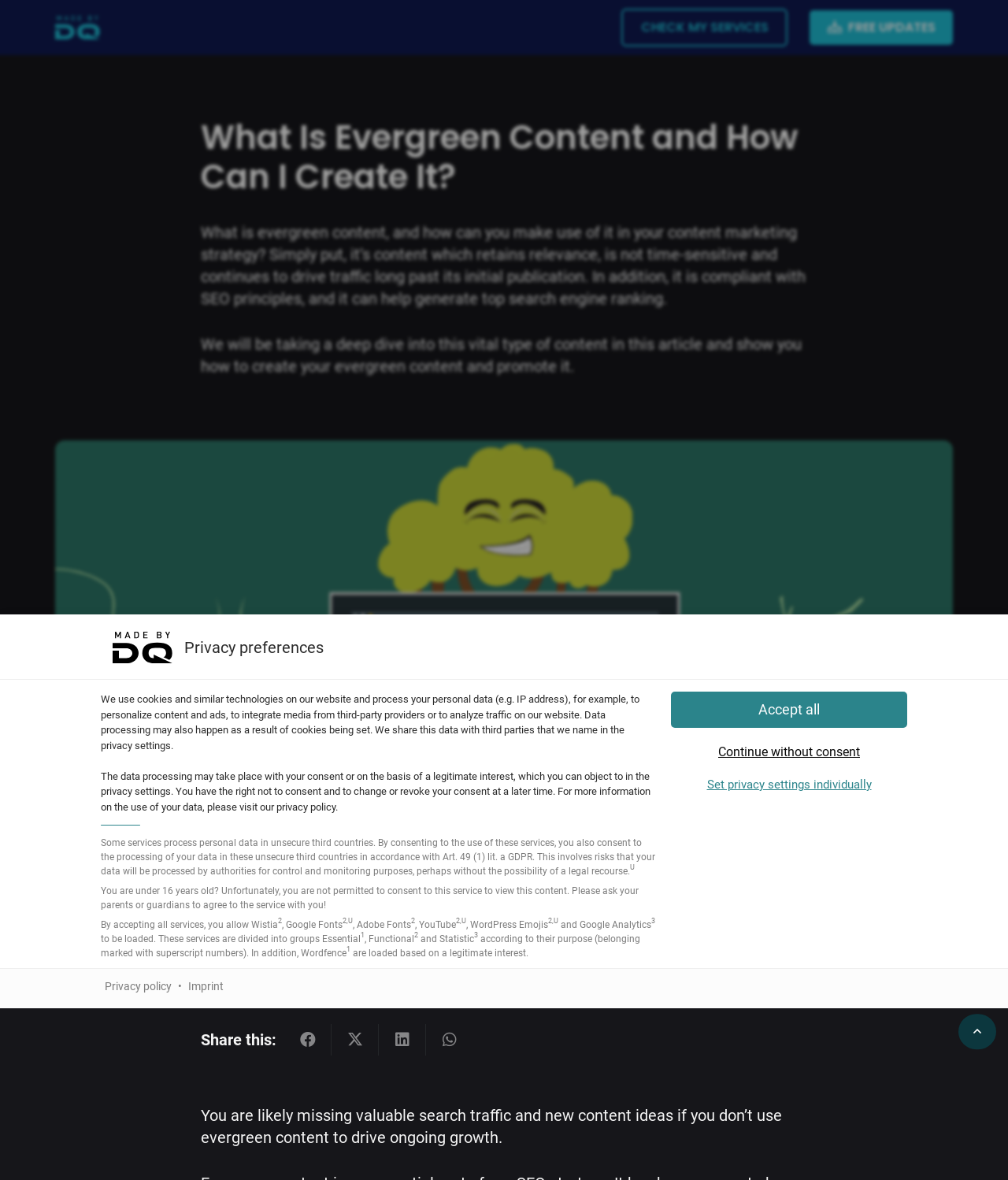Please identify the bounding box coordinates of the element's region that needs to be clicked to fulfill the following instruction: "Set privacy settings individually". The bounding box coordinates should consist of four float numbers between 0 and 1, i.e., [left, top, right, bottom].

[0.666, 0.658, 0.9, 0.672]